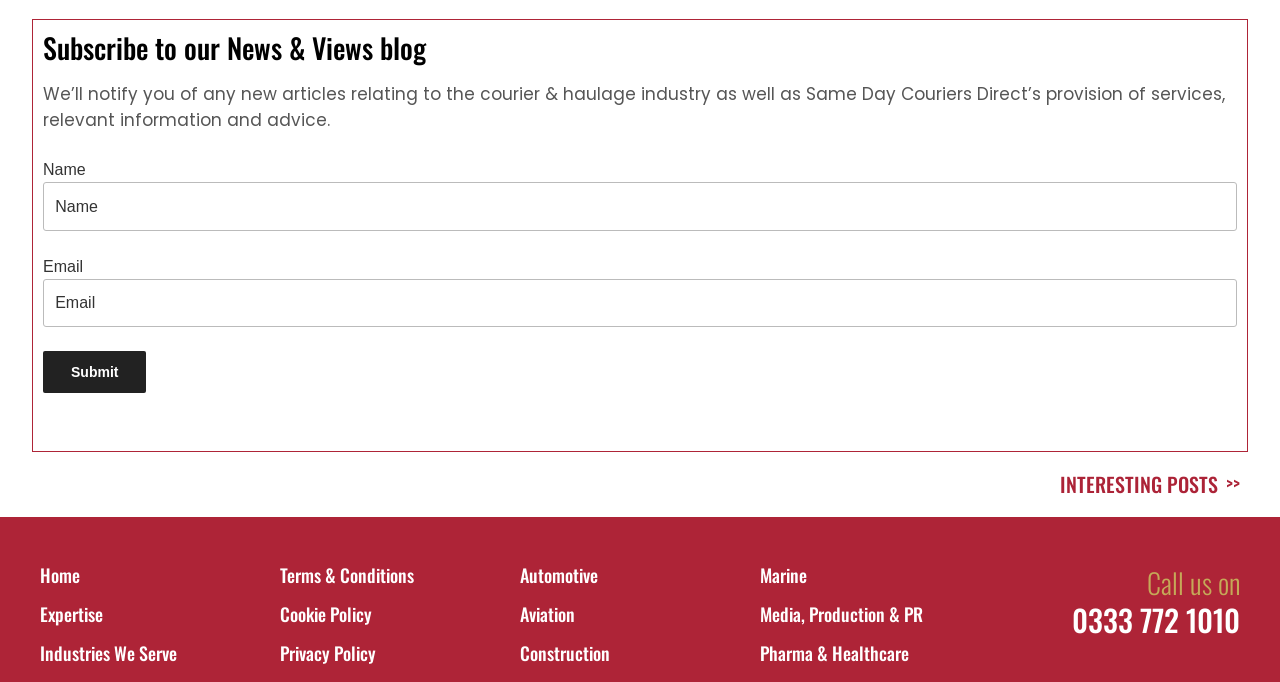Identify the bounding box coordinates of the region I need to click to complete this instruction: "Visit the 'FEATURED NEWS' page".

None